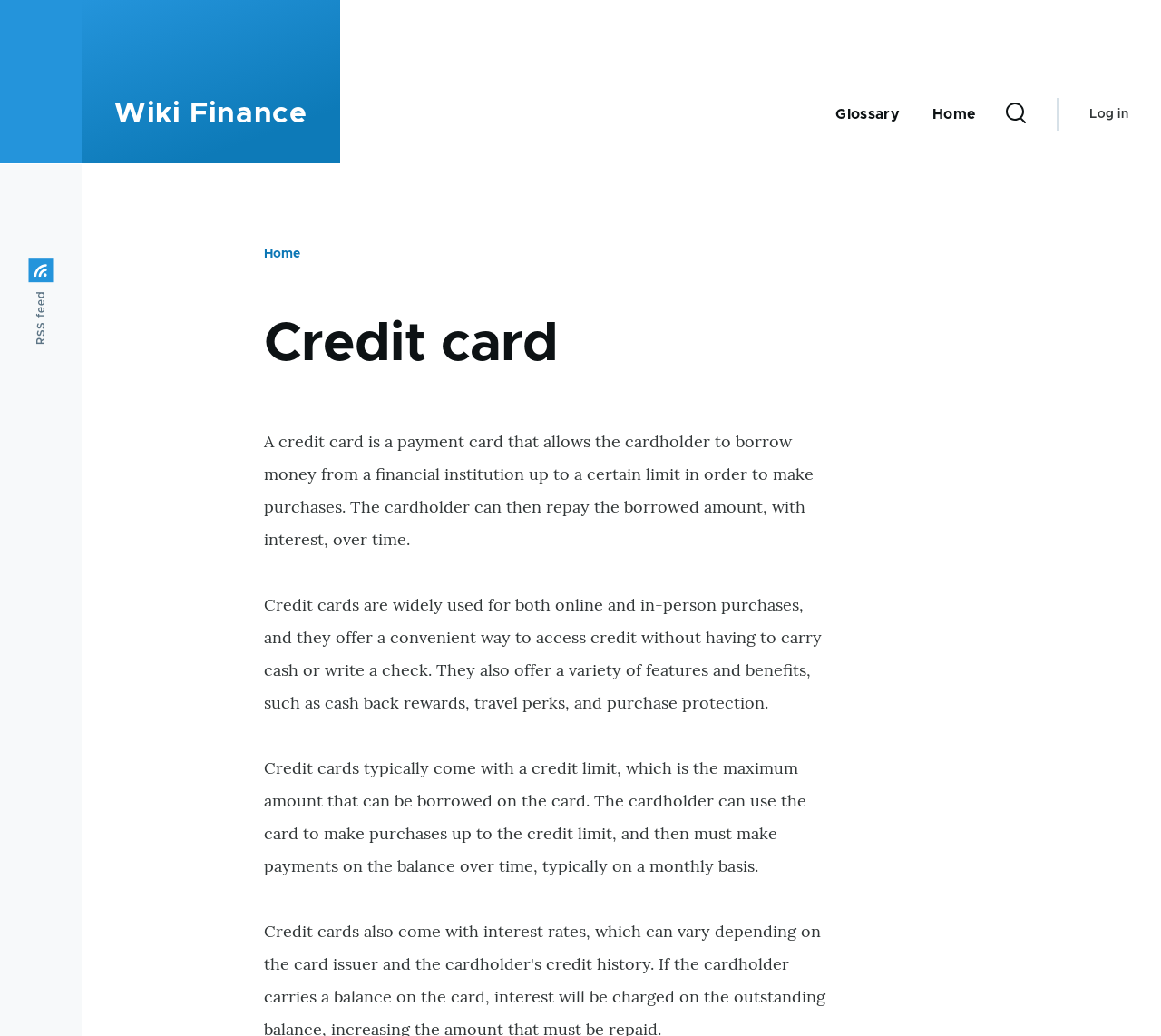Please specify the bounding box coordinates of the clickable section necessary to execute the following command: "Click the 'Image Client Portal' link".

None